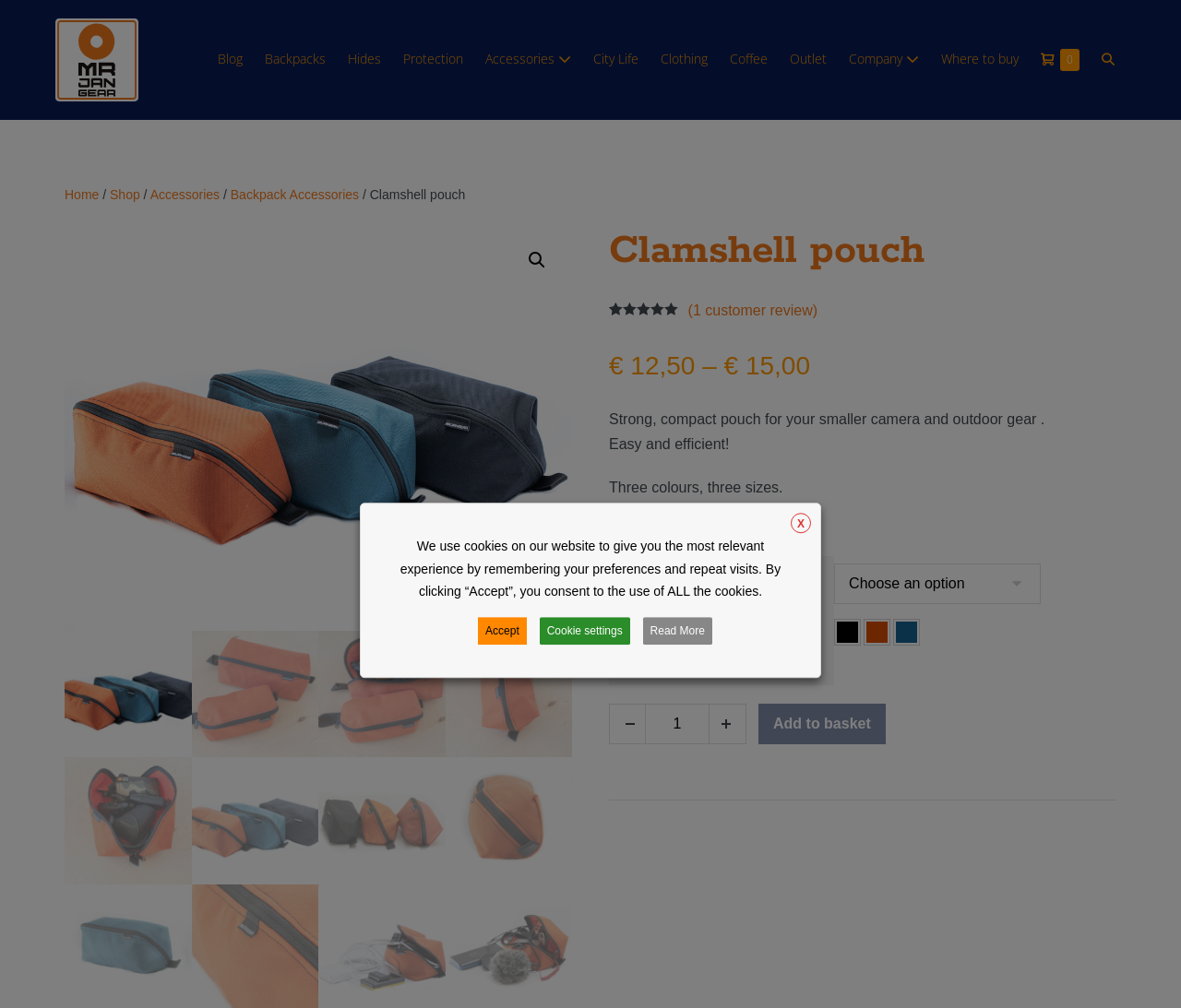Answer the following inquiry with a single word or phrase:
What is the name of the product?

Clamshell pouch